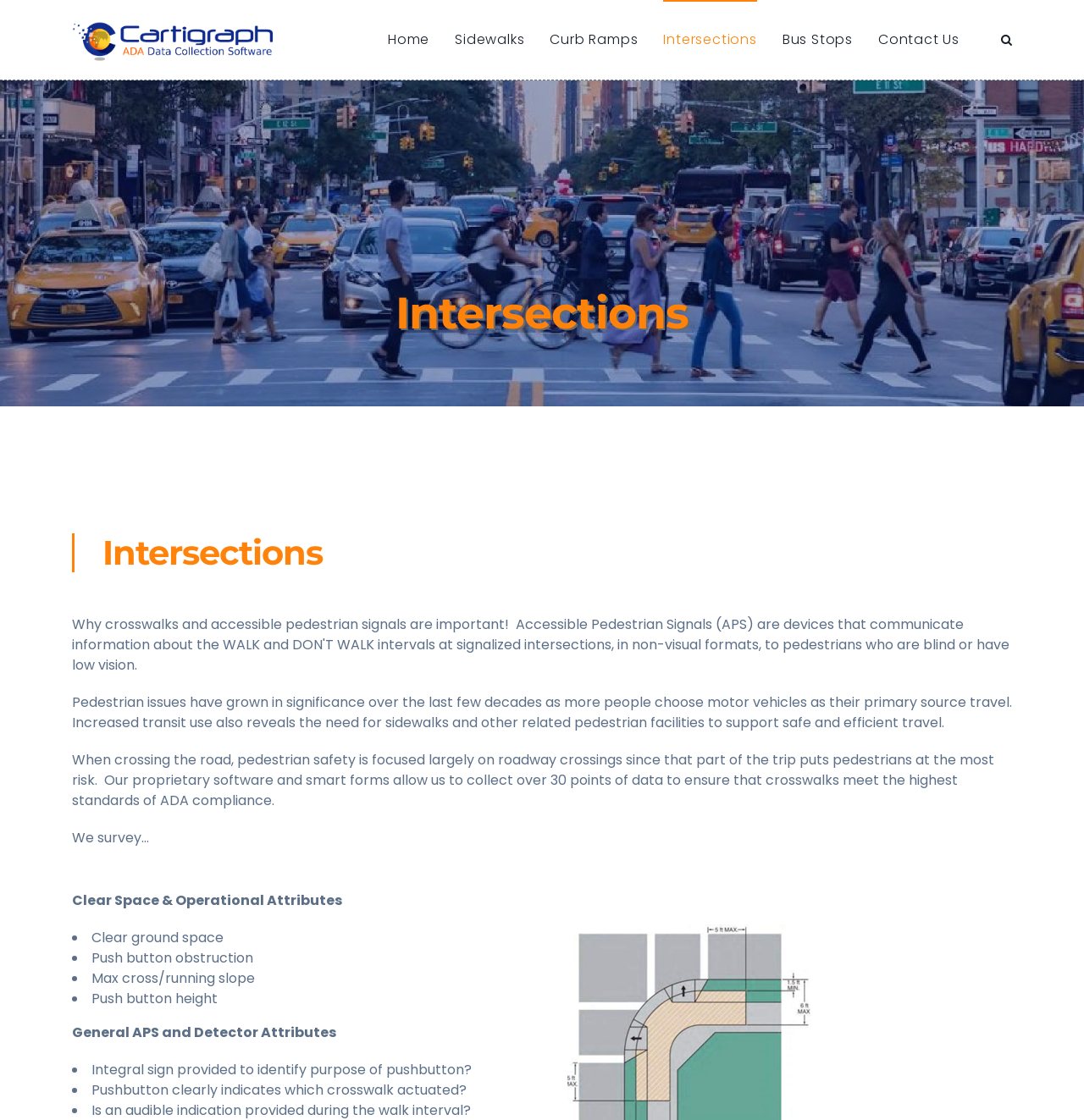Generate a thorough explanation of the webpage's elements.

The webpage is about Accessible Pedestrian Signals (APS) and pedestrian considerations. At the top, there is a logo image and a link on the left side, and a navigation menu with links to "Home", "Sidewalks", "Curb Ramps", "Intersections", "Bus Stops", and "Contact Us" on the right side. 

Below the navigation menu, there are two headings with the same title "Intersections". The first heading is larger and more prominent than the second one. 

Following the headings, there is a paragraph of text that discusses pedestrian issues and the need for safe and efficient travel. Below this paragraph, there is another paragraph that explains the importance of pedestrian safety when crossing the road and how the company's software and smart forms ensure ADA compliance.

Next, there is a section with a title "We survey…" and then a section with a title "Clear Space & Operational Attributes". This section contains a list of bullet points with attributes such as "Clear ground space", "Push button obstruction", "Max cross/running slope", and "Push button height".

Further down, there is another section with a title "General APS and Detector Attributes" that contains a list of bullet points with attributes such as "Integral sign provided to identify purpose of pushbutton?", "Pushbutton clearly indicates which crosswalk actuated?", and "Is an audible indication provided during the walk interval?".